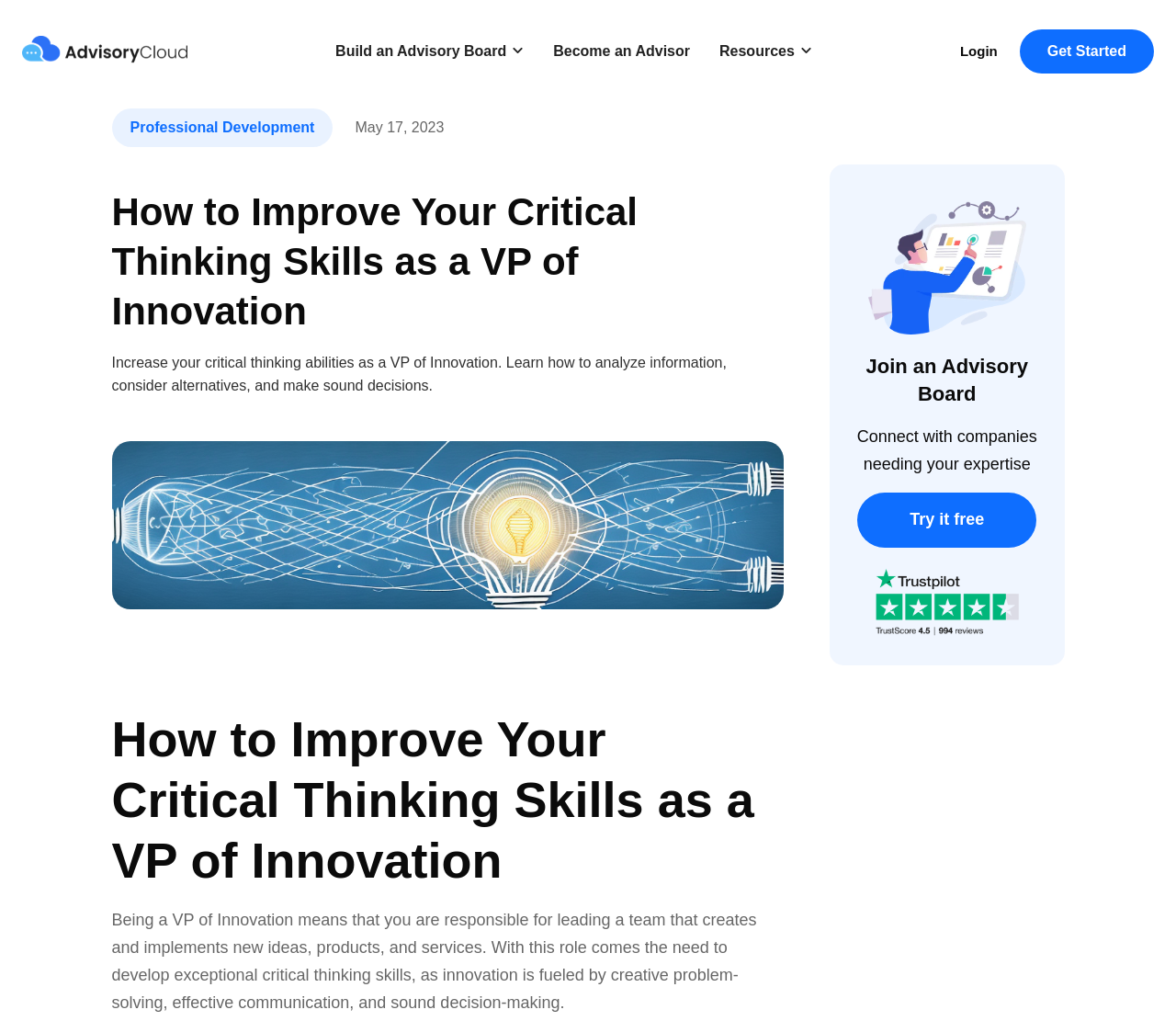Look at the image and answer the question in detail:
What is the rating of TrustPilot?

The TrustPilot rating is 4.5 Stars, which can be seen from the image description of the TrustPilot logo.